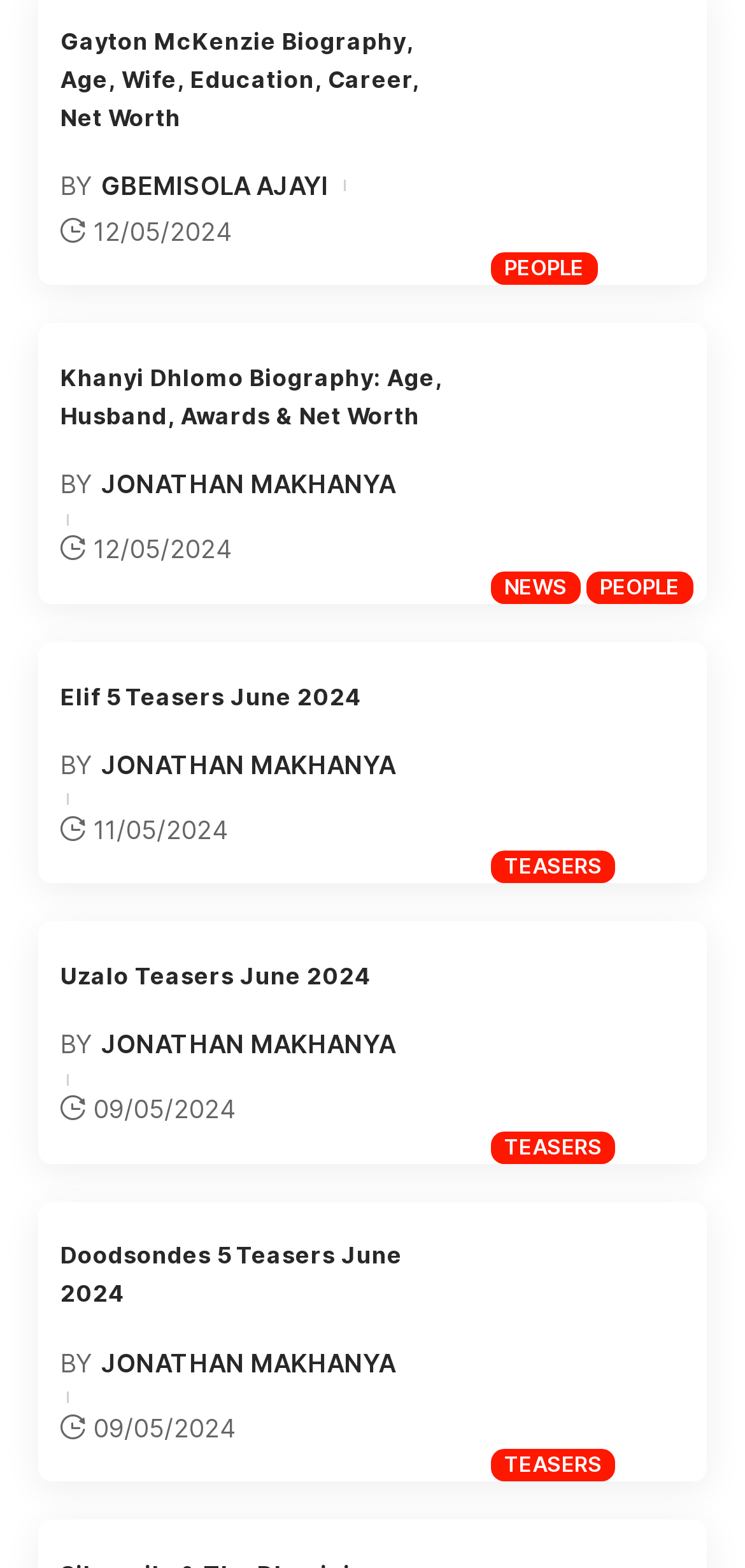Use a single word or phrase to answer the question:
Who wrote the latest article on this page?

JONATHAN MAKHANYA